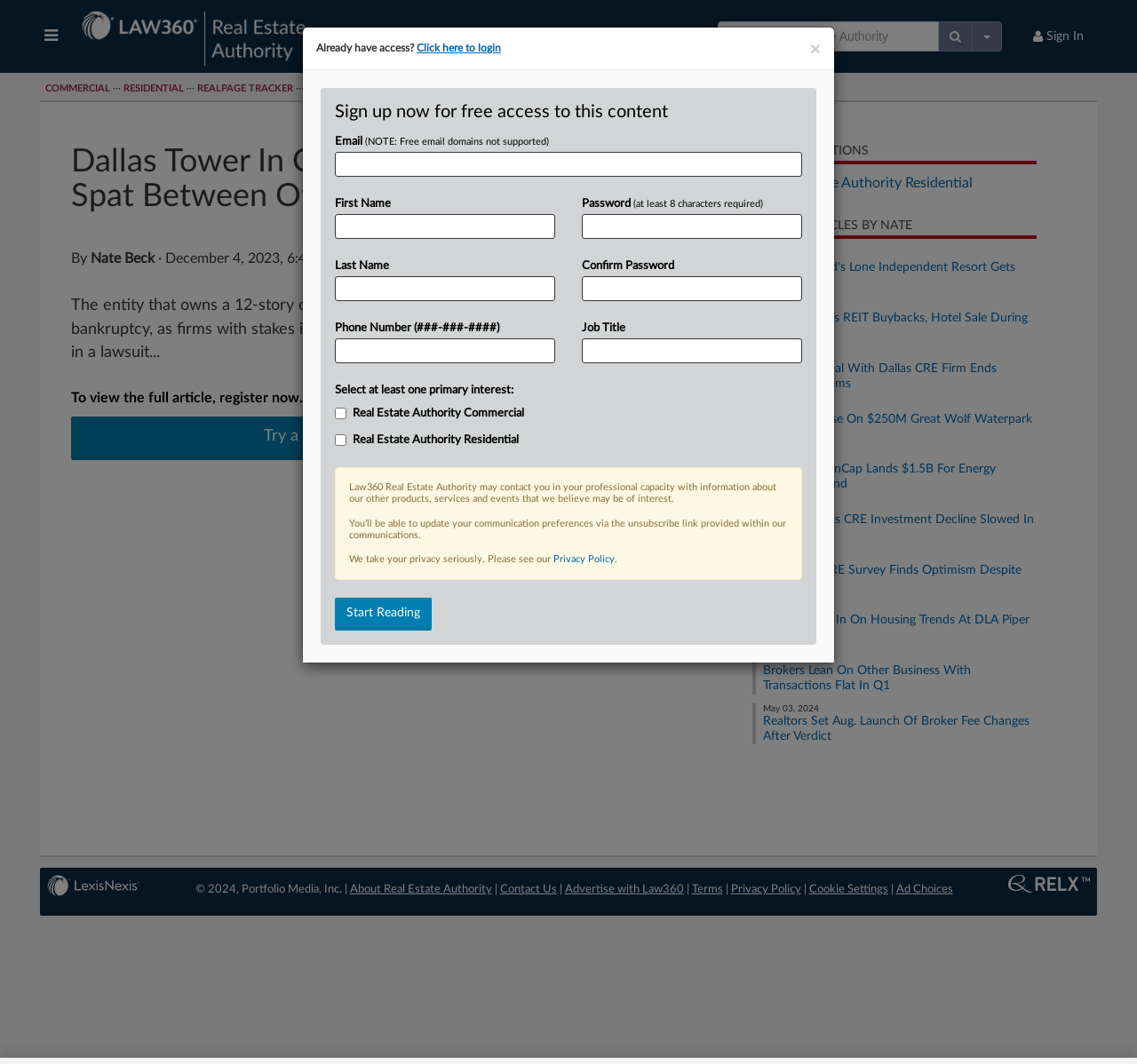Please locate the bounding box coordinates for the element that should be clicked to achieve the following instruction: "Search Real Estate Authority". Ensure the coordinates are given as four float numbers between 0 and 1, i.e., [left, top, right, bottom].

[0.631, 0.02, 0.826, 0.048]